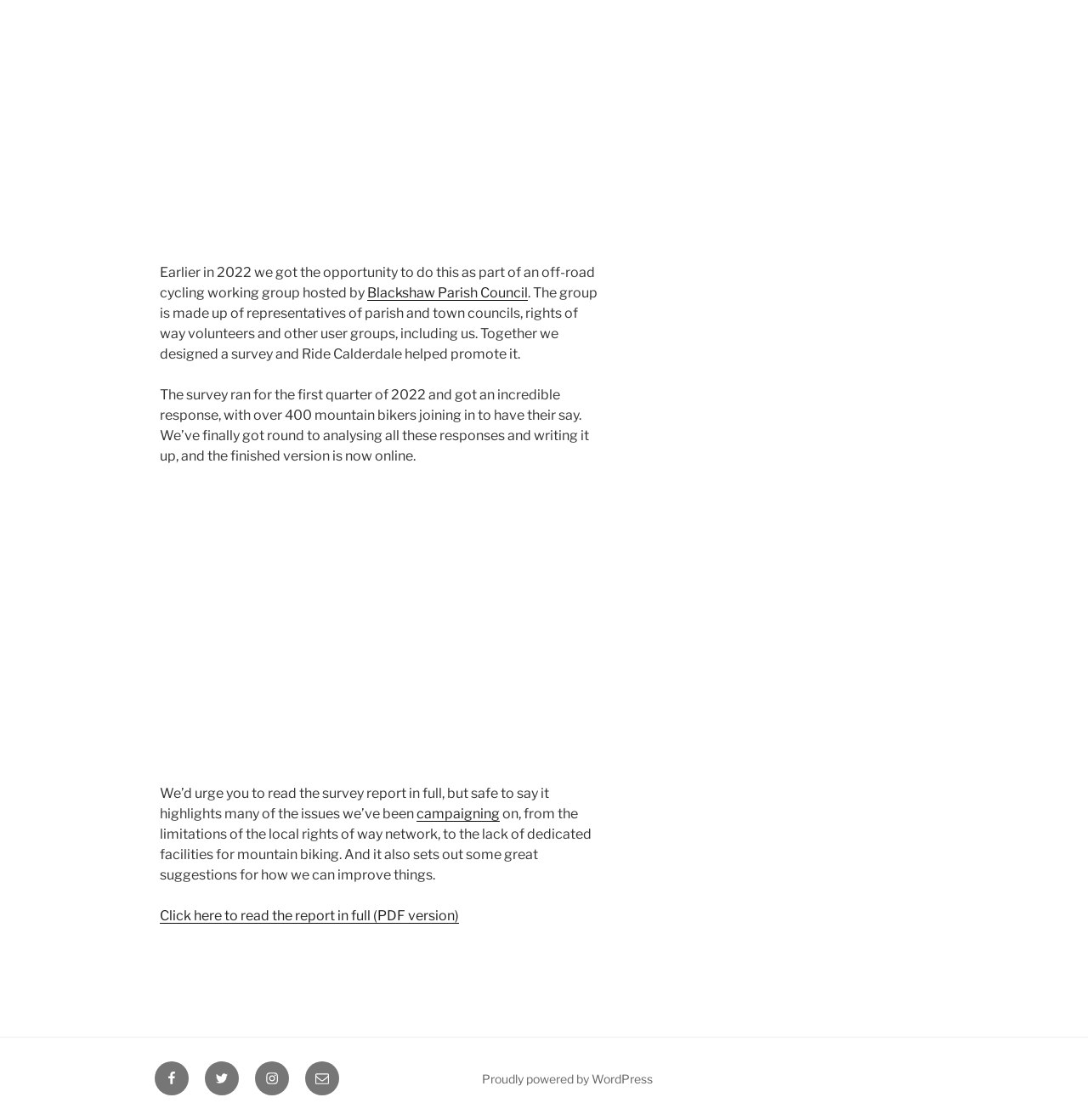Using the details in the image, give a detailed response to the question below:
What is the name of the parish council mentioned?

The answer can be found in the first paragraph of the webpage, where it is mentioned that the off-road cycling working group was hosted by Blackshaw Parish Council.